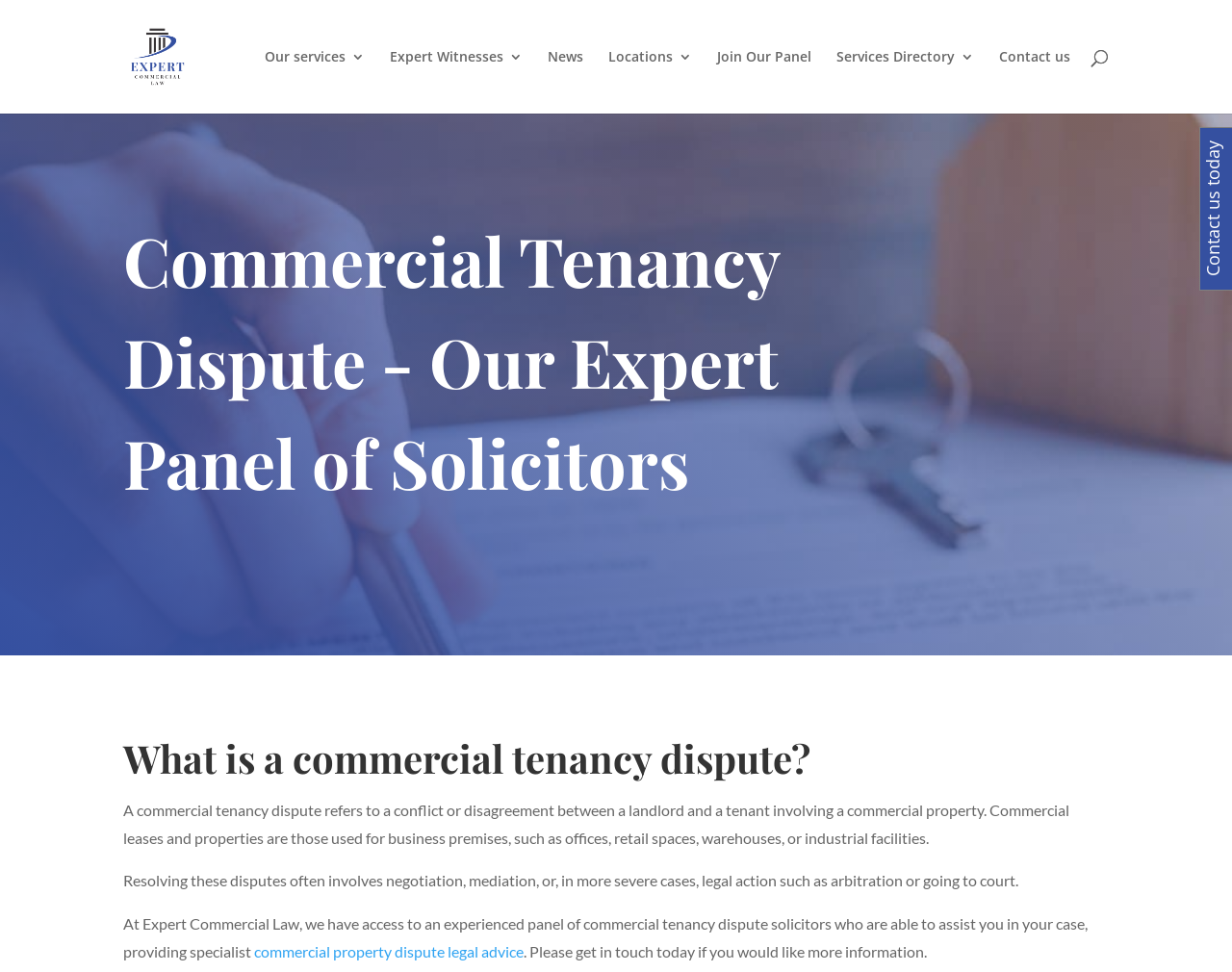Determine the primary headline of the webpage.

Commercial Tenancy Dispute - Our Expert Panel of Solicitors